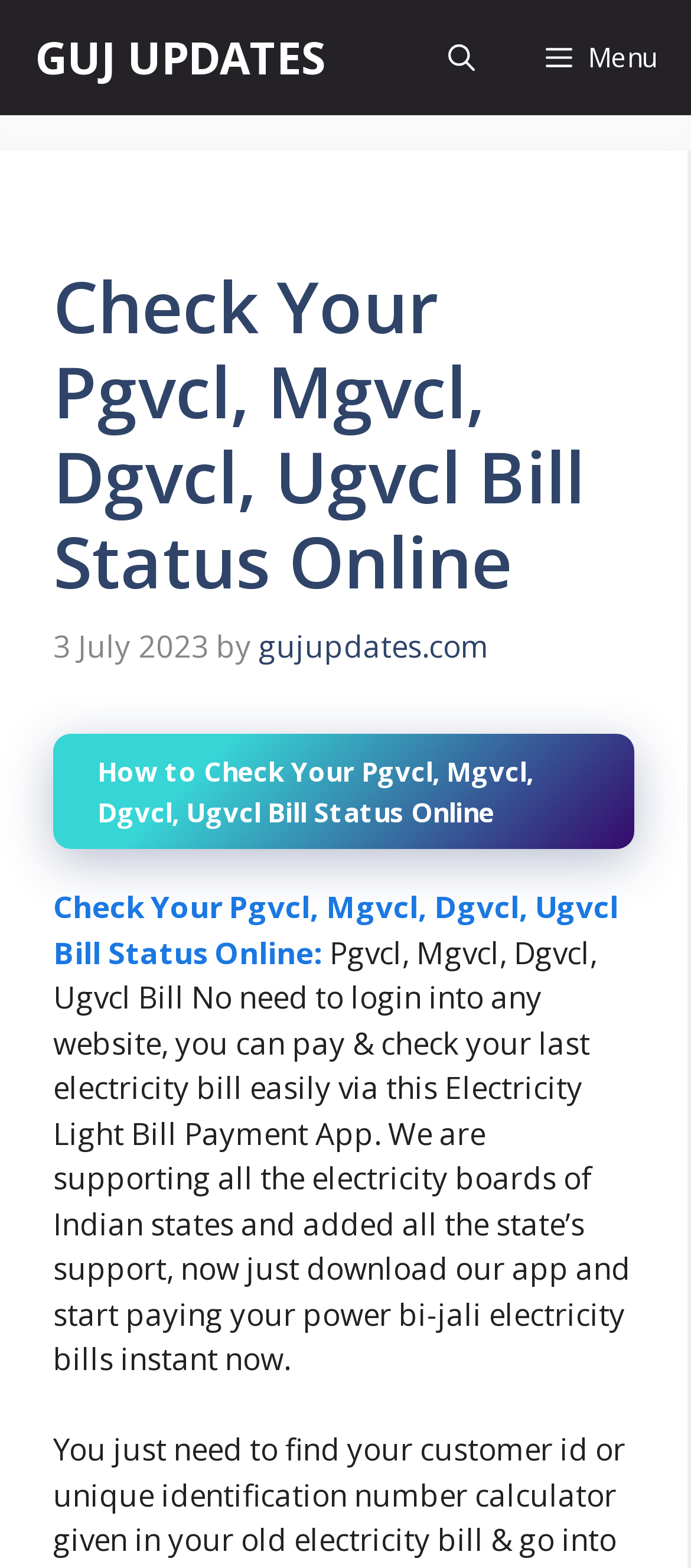Analyze and describe the webpage in a detailed narrative.

The webpage is about checking and paying electricity bills online for various electricity boards in Indian states. At the top, there is a navigation bar with a link to "GUJ UPDATES" and a button to open a menu. Next to the menu button, there is a search button. 

Below the navigation bar, there is a header section with a heading that reads "Check Your Pgvcl, Mgvcl, Dgvcl, Ugvcl Bill Status Online". The date "3 July 2023" is displayed below the heading, followed by the text "by" and a link to "gujupdates.com". 

Further down, there is another heading that reads "How to Check Your Pgvcl, Mgvcl, Dgvcl, Ugvcl Bill Status Online". Below this heading, there is a link to "Check Your Pgvcl, Mgvcl, Dgvcl, Ugvcl Bill Status Online" and a paragraph of text that explains how to check and pay electricity bills online using an app. The text mentions that the app supports all electricity boards of Indian states and allows users to pay their power bills instantly.